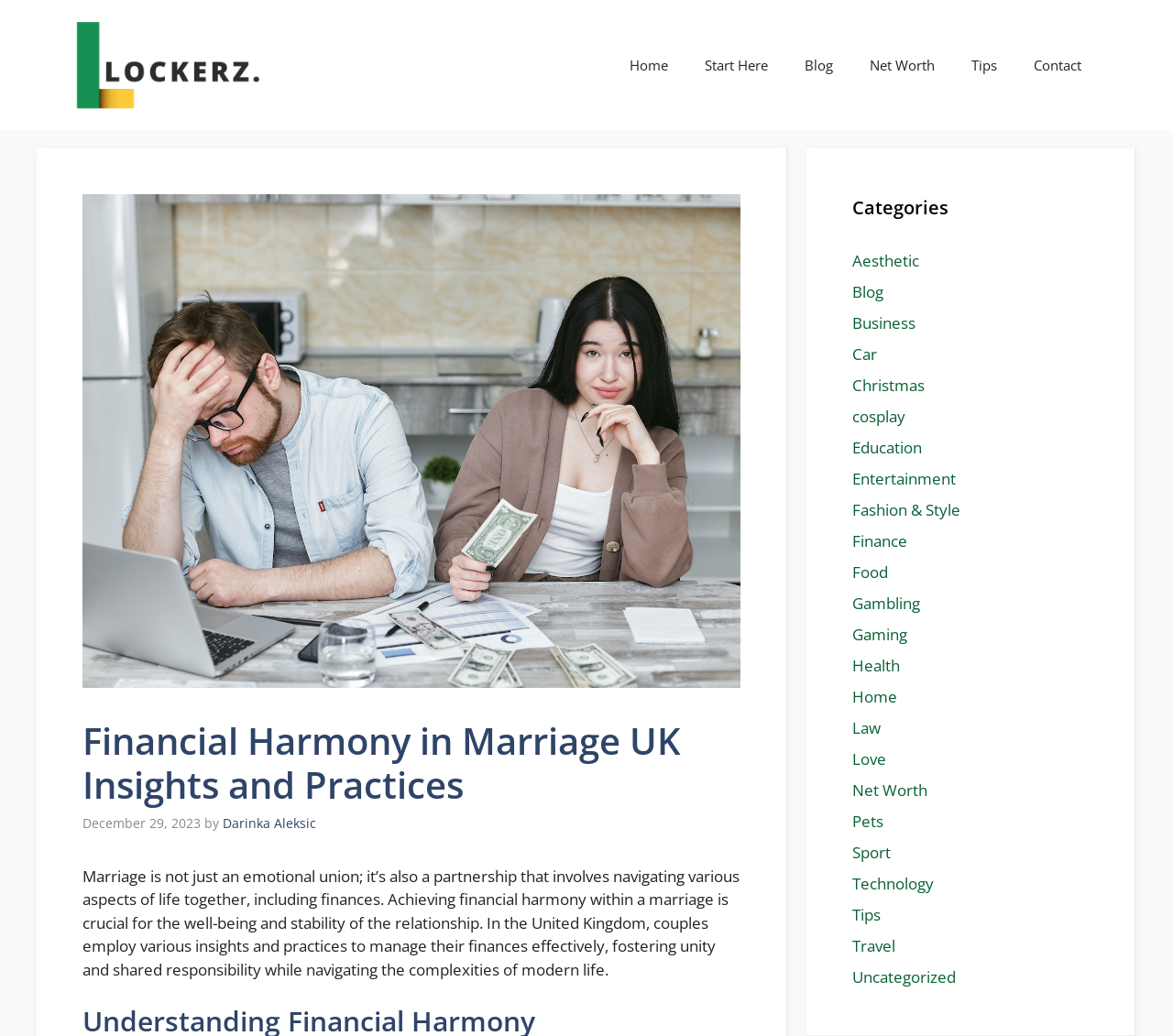Using details from the image, please answer the following question comprehensively:
What is the date of the article?

The date of the article can be found in the time element, which is located below the main heading and says 'December 29, 2023'.